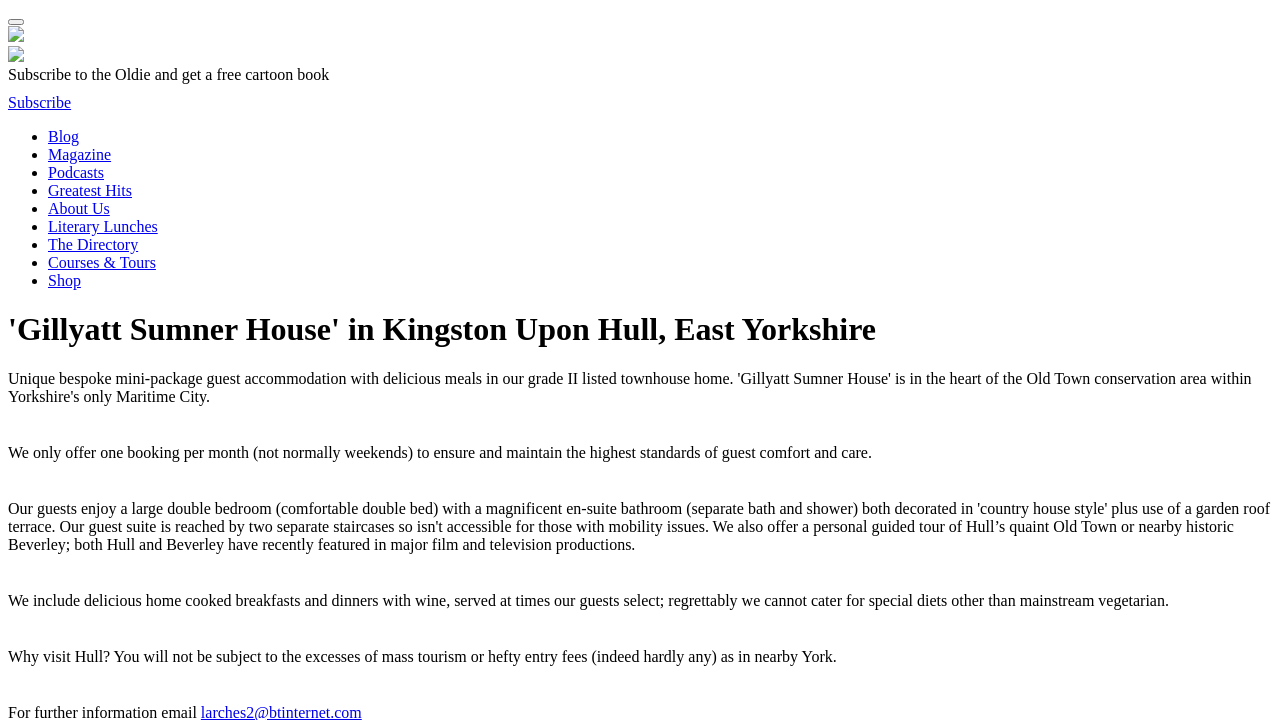What is the name of the house in Kingston Upon Hull? Based on the image, give a response in one word or a short phrase.

Gillyatt Sumner House